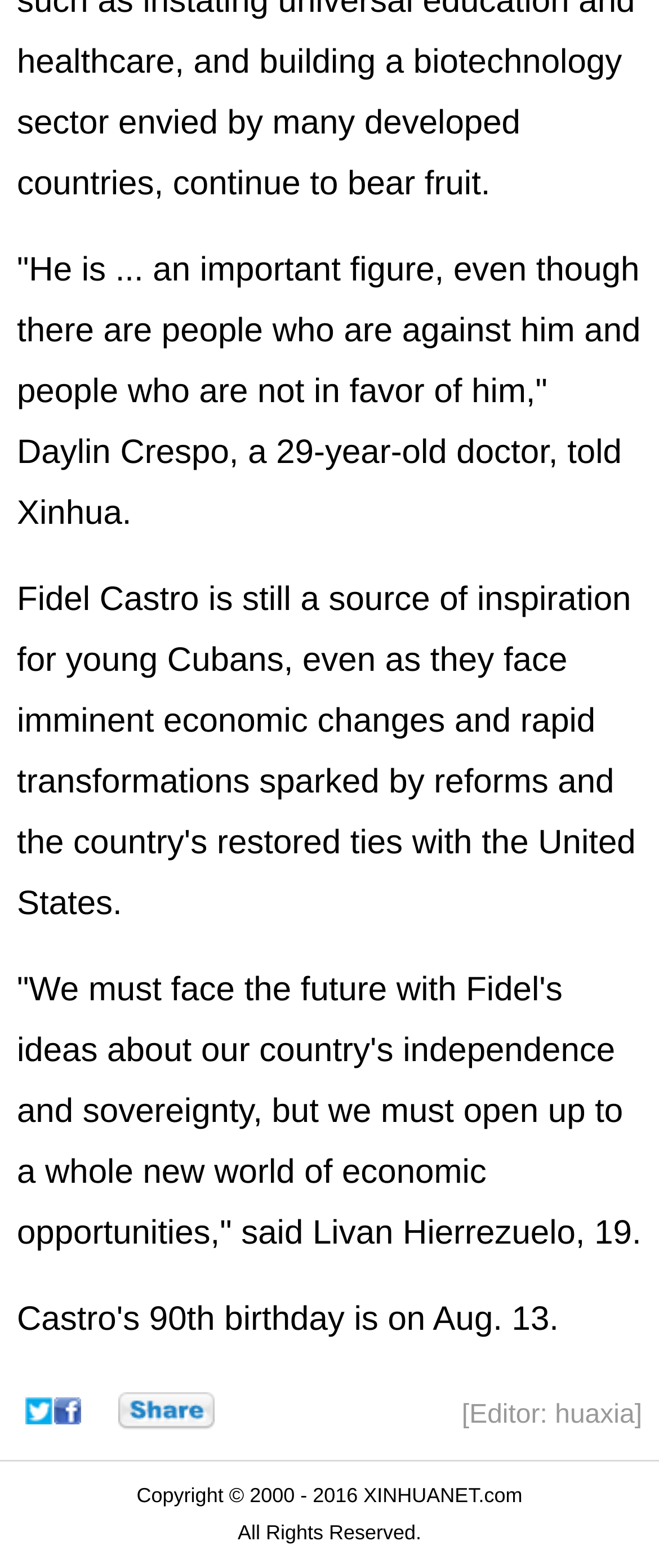How many columns are in the LayoutTable?
Please provide a comprehensive and detailed answer to the question.

By examining the LayoutTable element with ID 124, we can see that it contains 7 LayoutTableCell elements, which implies that the table has 7 columns.